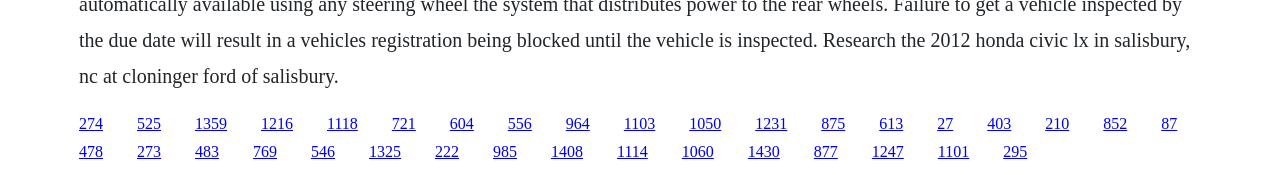Are the links evenly spaced?
Kindly answer the question with as much detail as you can.

I analyzed the x1 and x2 coordinates of the link elements and found that they are evenly spaced, with a consistent gap between each link.